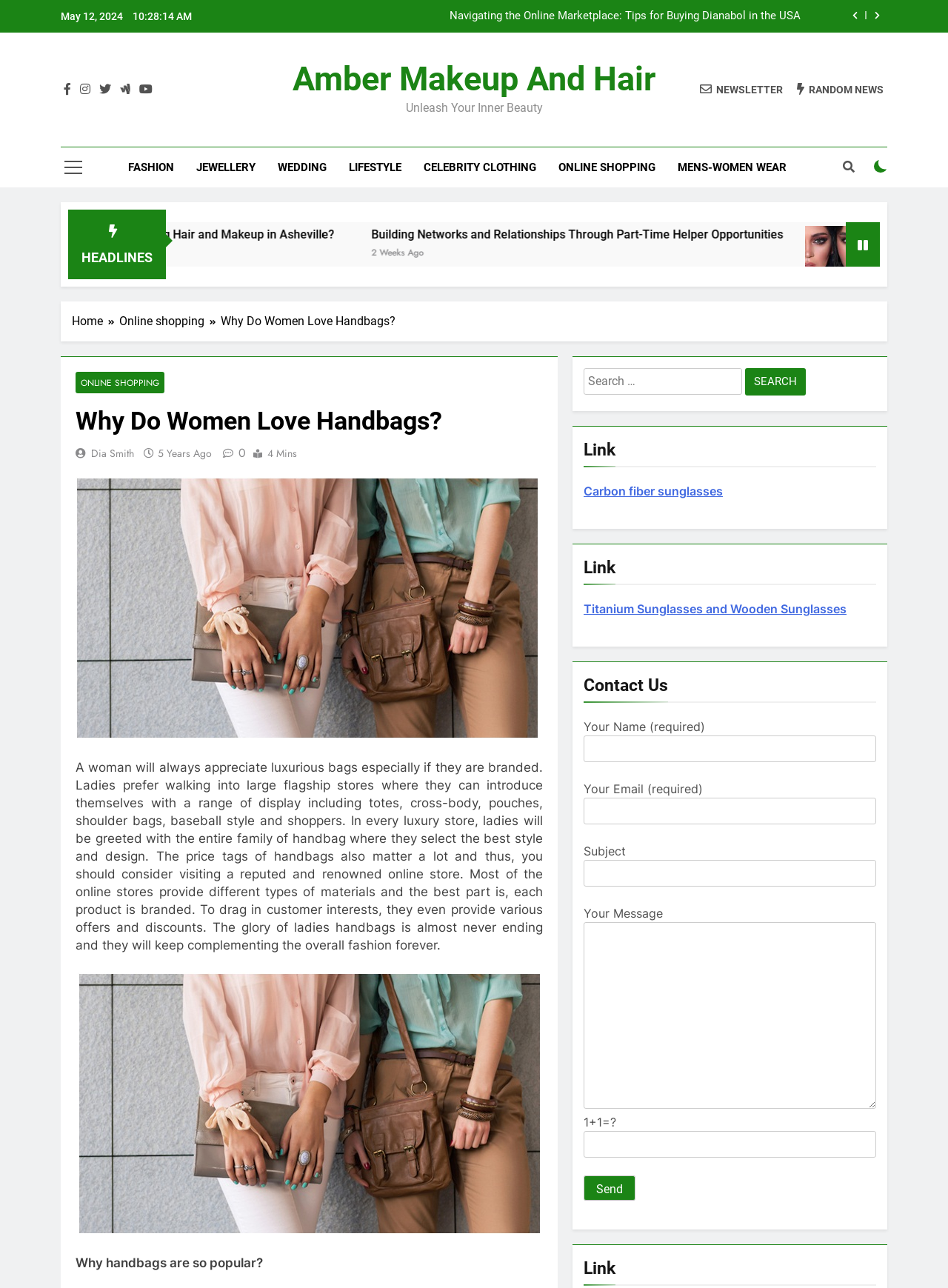What is the topic of the article 'Elevate Your Look: The Latest Trends in Colored Contacts for Astigmatism'?
Could you give a comprehensive explanation in response to this question?

The answer can be found in the article section where the title 'Elevate Your Look: The Latest Trends in Colored Contacts for Astigmatism' is mentioned, indicating that the article is about the latest trends in colored contacts for astigmatism.